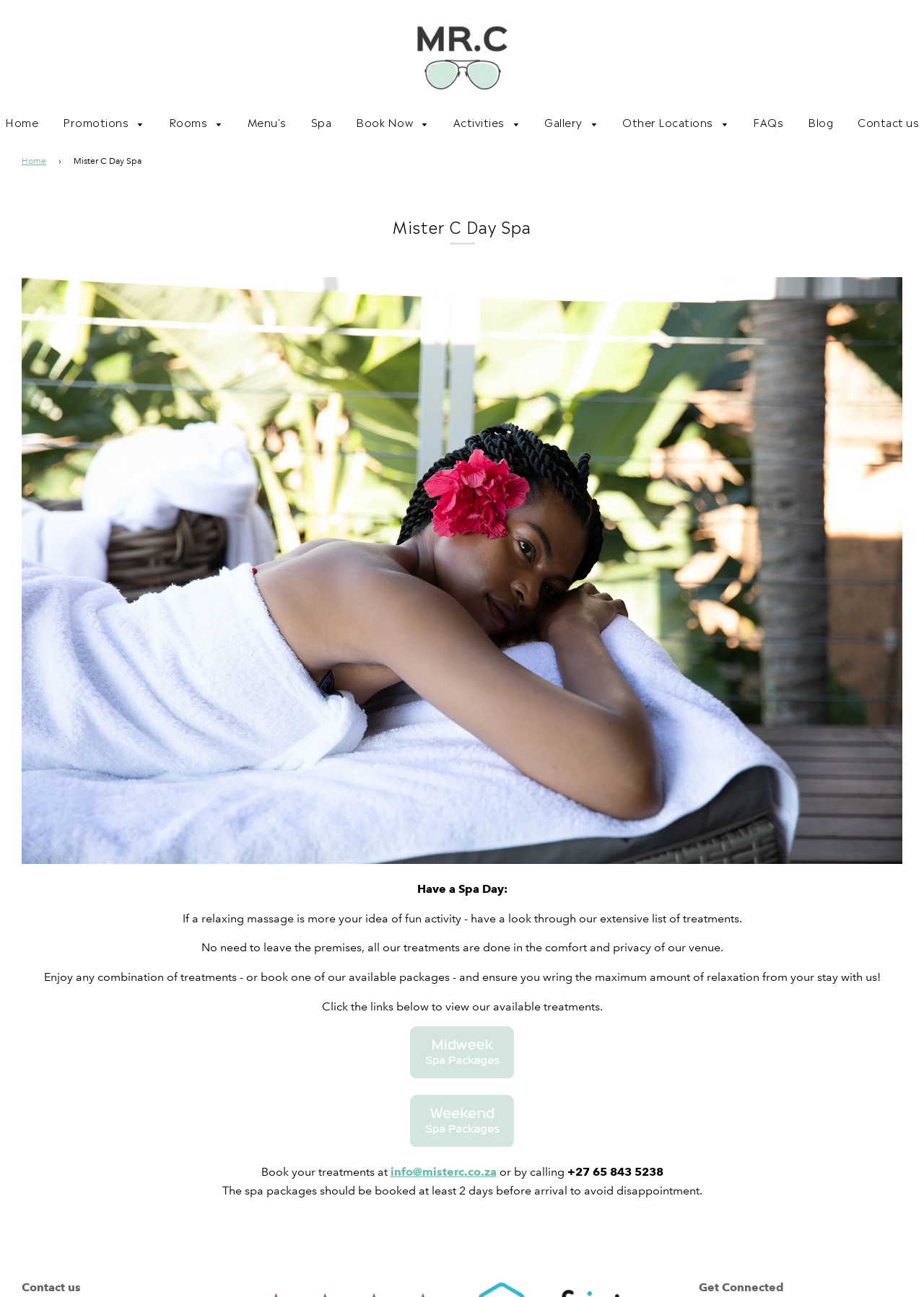Can you specify the bounding box coordinates of the area that needs to be clicked to fulfill the following instruction: "View the 'Midweek Spa Packages'"?

[0.444, 0.823, 0.556, 0.834]